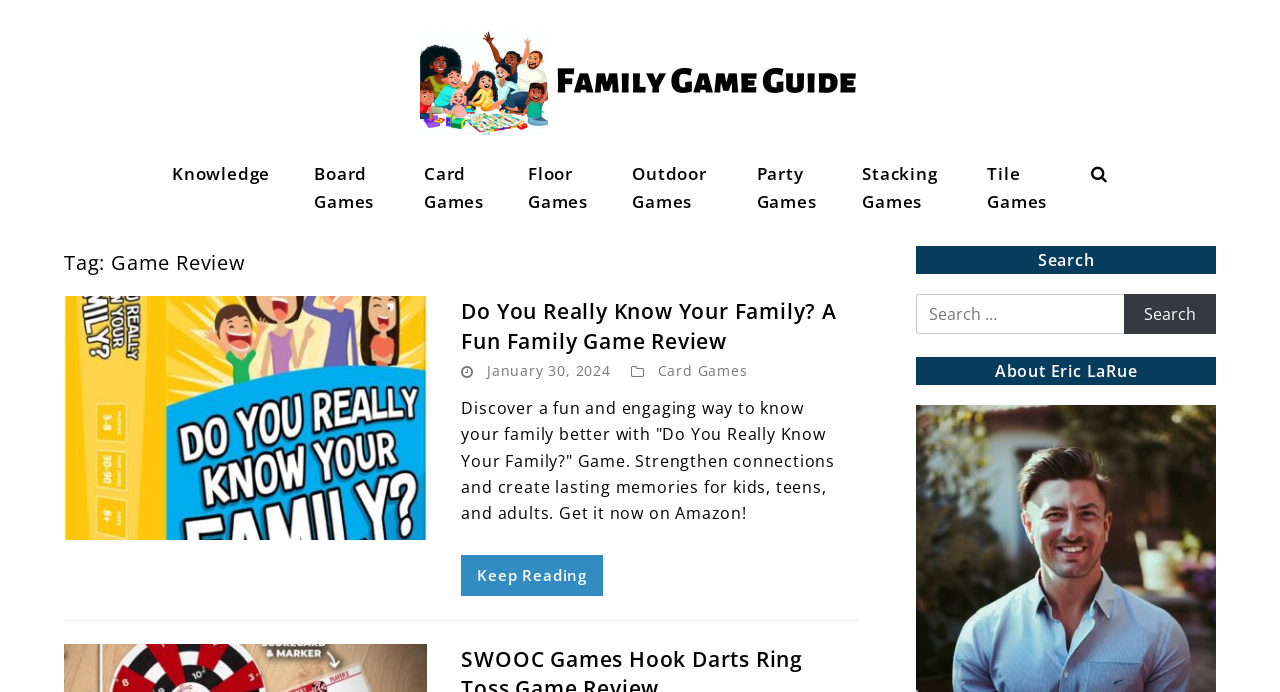What type of games are reviewed on this website?
Use the image to answer the question with a single word or phrase.

Family games